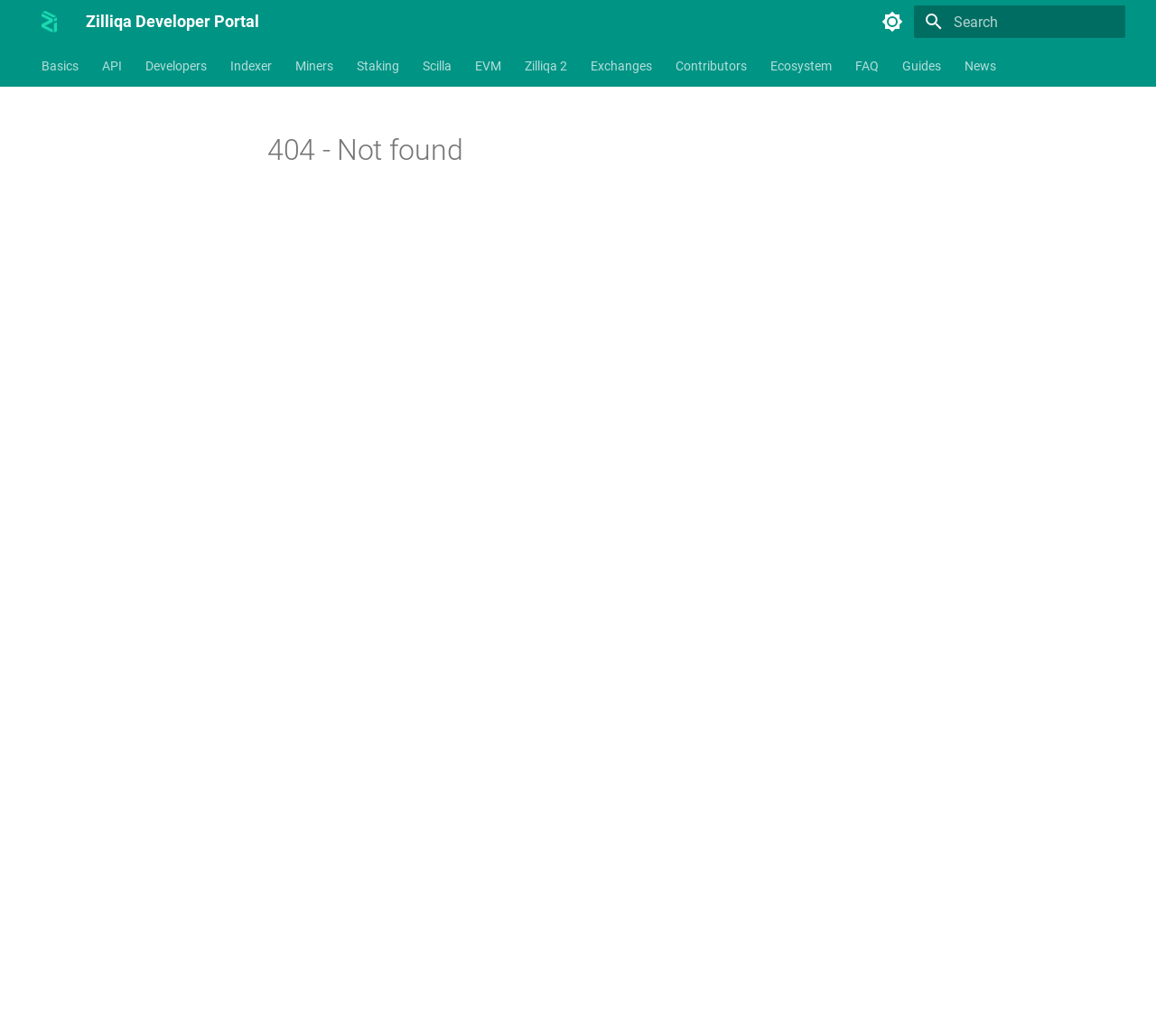Offer a detailed explanation of the webpage layout and contents.

The webpage is the Zilliqa Developer Portal, which appears to be a documentation and resource hub for developers working with the Zilliqa blockchain. 

At the top of the page, there is a navigation header with a logo on the left and a dark mode toggle switch on the right. Below the header, there is a search bar with a search icon and a clear button. The search bar is accompanied by a "Type to start searching" placeholder text.

Below the search bar, there is a tab navigation section with 14 tabs, including "Basics", "API", "Developers", "Indexer", "Miners", "Staking", "Scilla", "EVM", "Zilliqa 2", "Exchanges", "Contributors", "Ecosystem", "FAQ", and "Guides". These tabs are evenly spaced and take up the full width of the page.

On the main content area, there is a prominent "404 - Not found" heading, indicating that the current page is an error page. 

At the bottom right of the page, there is a "Back to top" link with an arrow icon, allowing users to quickly navigate back to the top of the page.